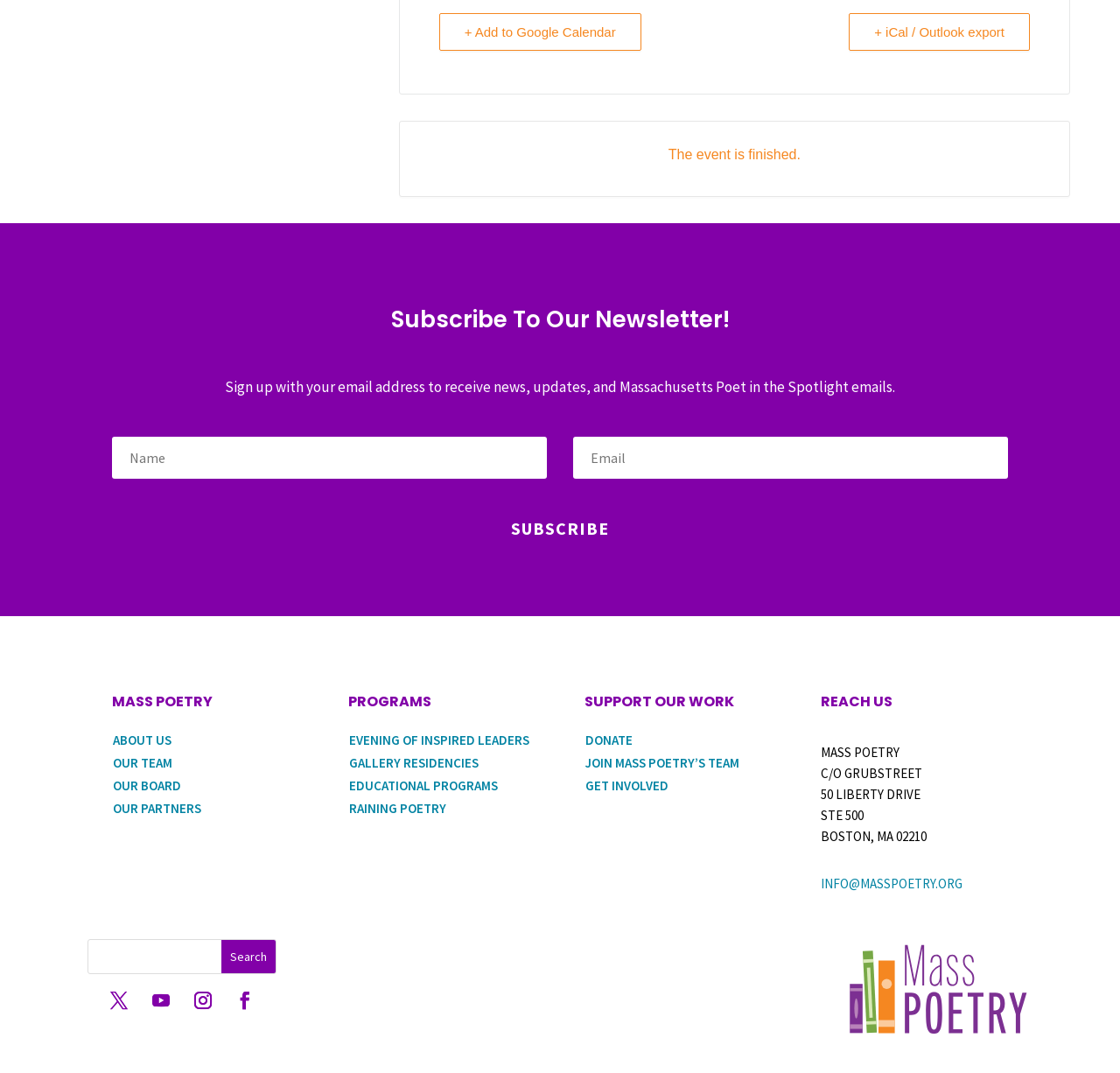Could you find the bounding box coordinates of the clickable area to complete this instruction: "Search for something"?

[0.079, 0.876, 0.246, 0.907]